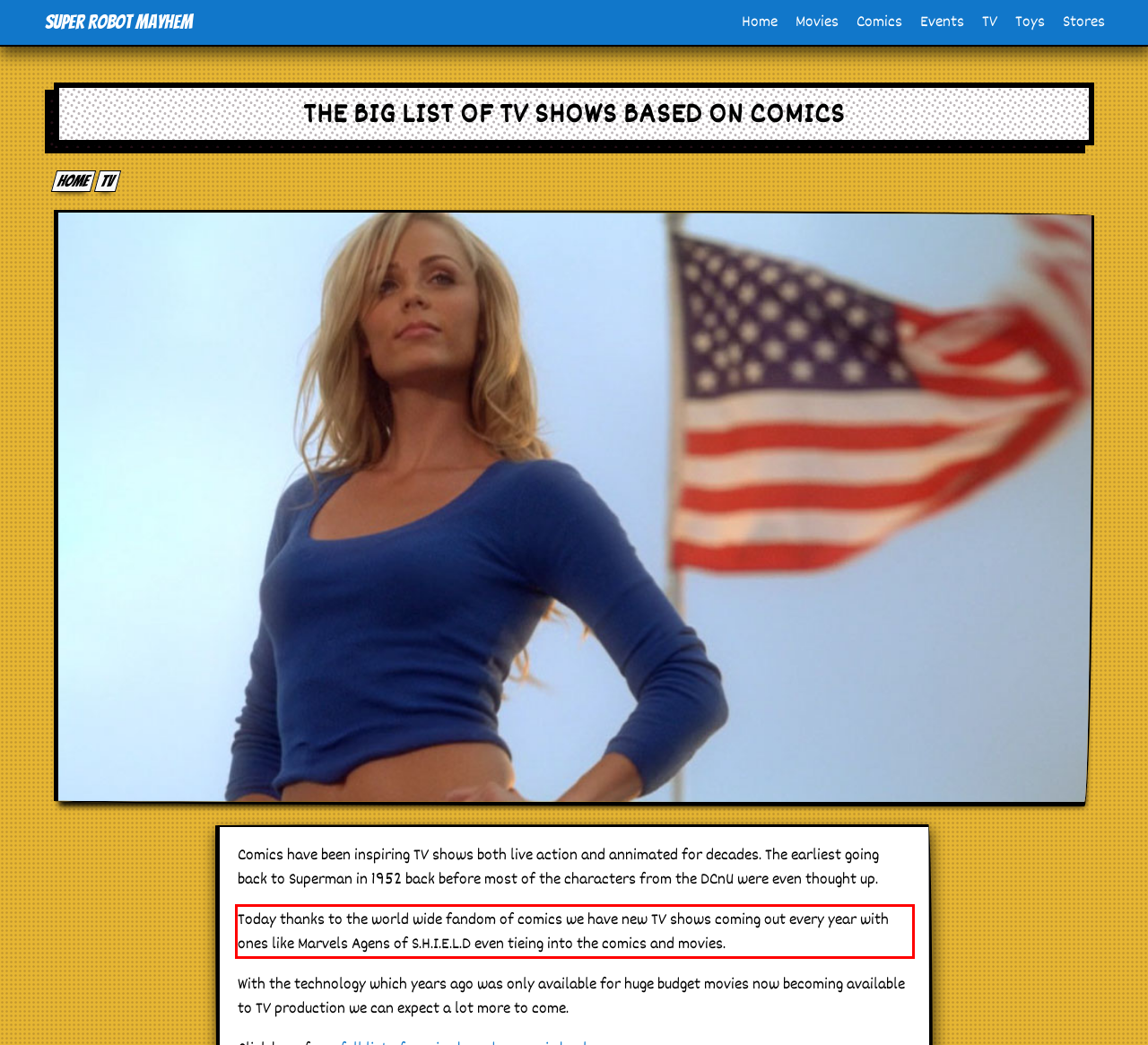You are looking at a screenshot of a webpage with a red rectangle bounding box. Use OCR to identify and extract the text content found inside this red bounding box.

Today thanks to the world wide fandom of comics we have new TV shows coming out every year with ones like Marvels Agens of S.H.I.E.L.D even tieing into the comics and movies.